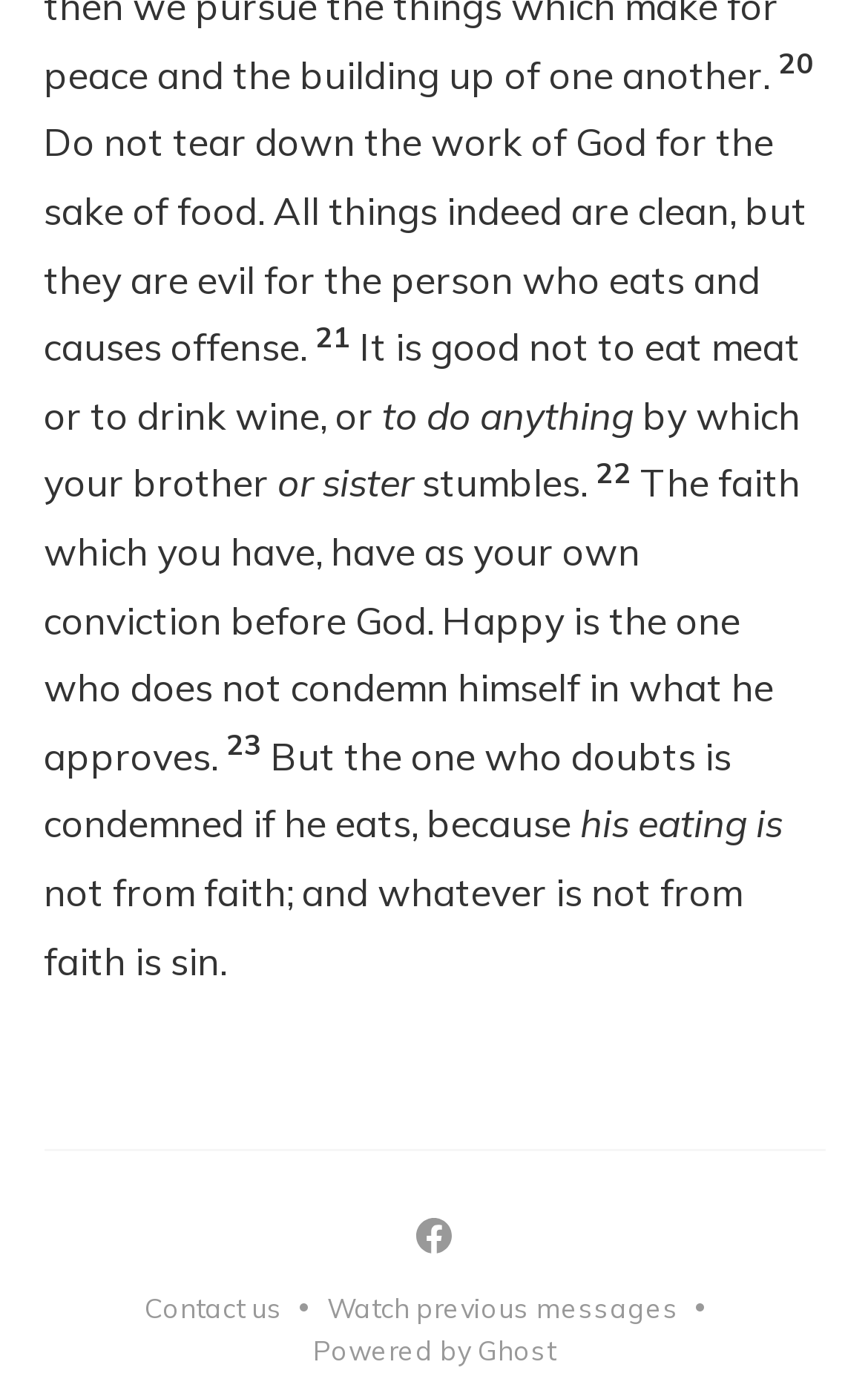Please find the bounding box coordinates in the format (top-left x, top-left y, bottom-right x, bottom-right y) for the given element description. Ensure the coordinates are floating point numbers between 0 and 1. Description: Powered by Ghost

[0.36, 0.964, 0.64, 0.994]